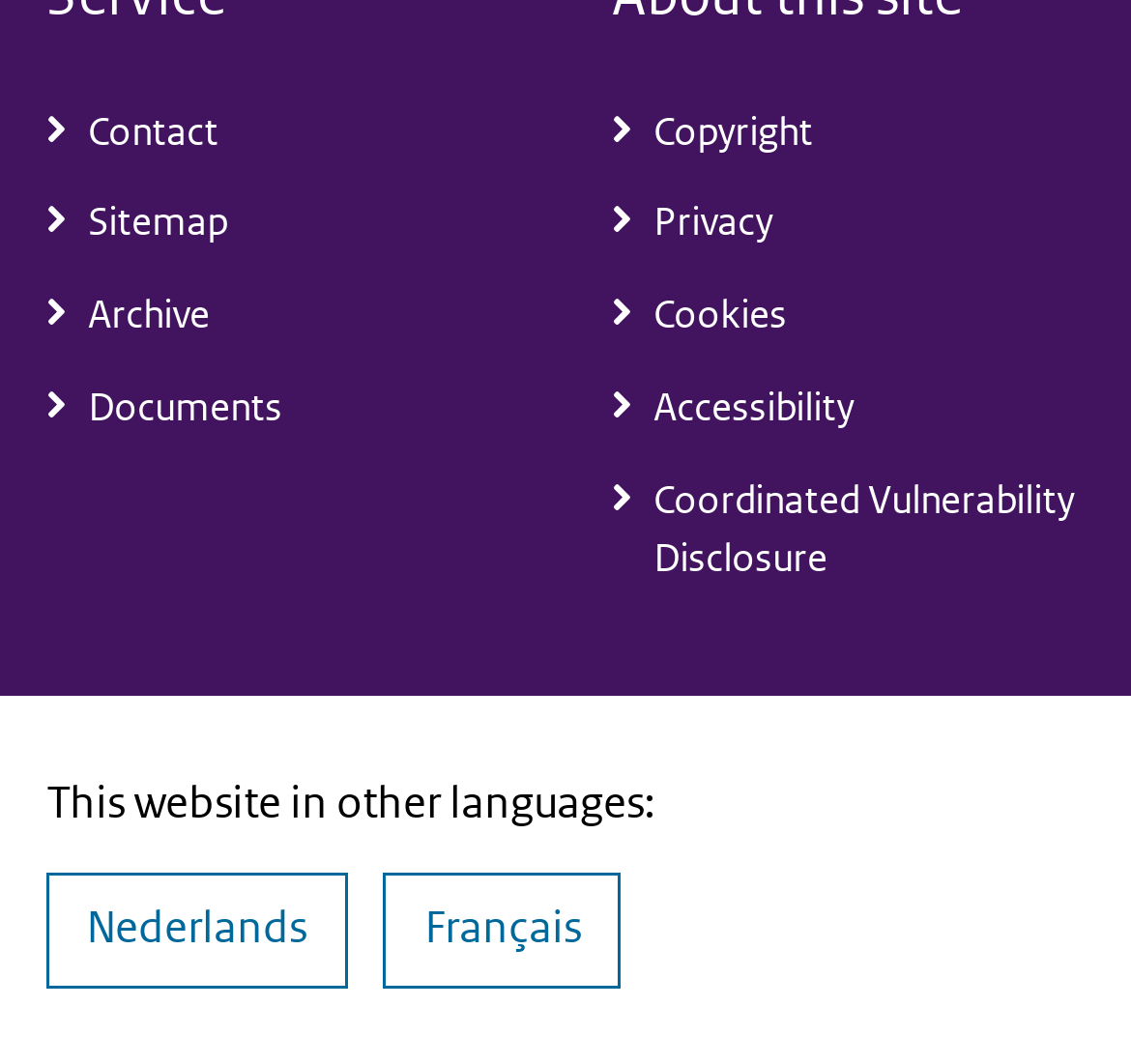Please study the image and answer the question comprehensively:
How many columns of links are there?

I analyzed the bounding box coordinates of the links and found that they can be grouped into two columns. The first column has links with x1 coordinates around 0.041, and the second column has links with x1 coordinates around 0.541.